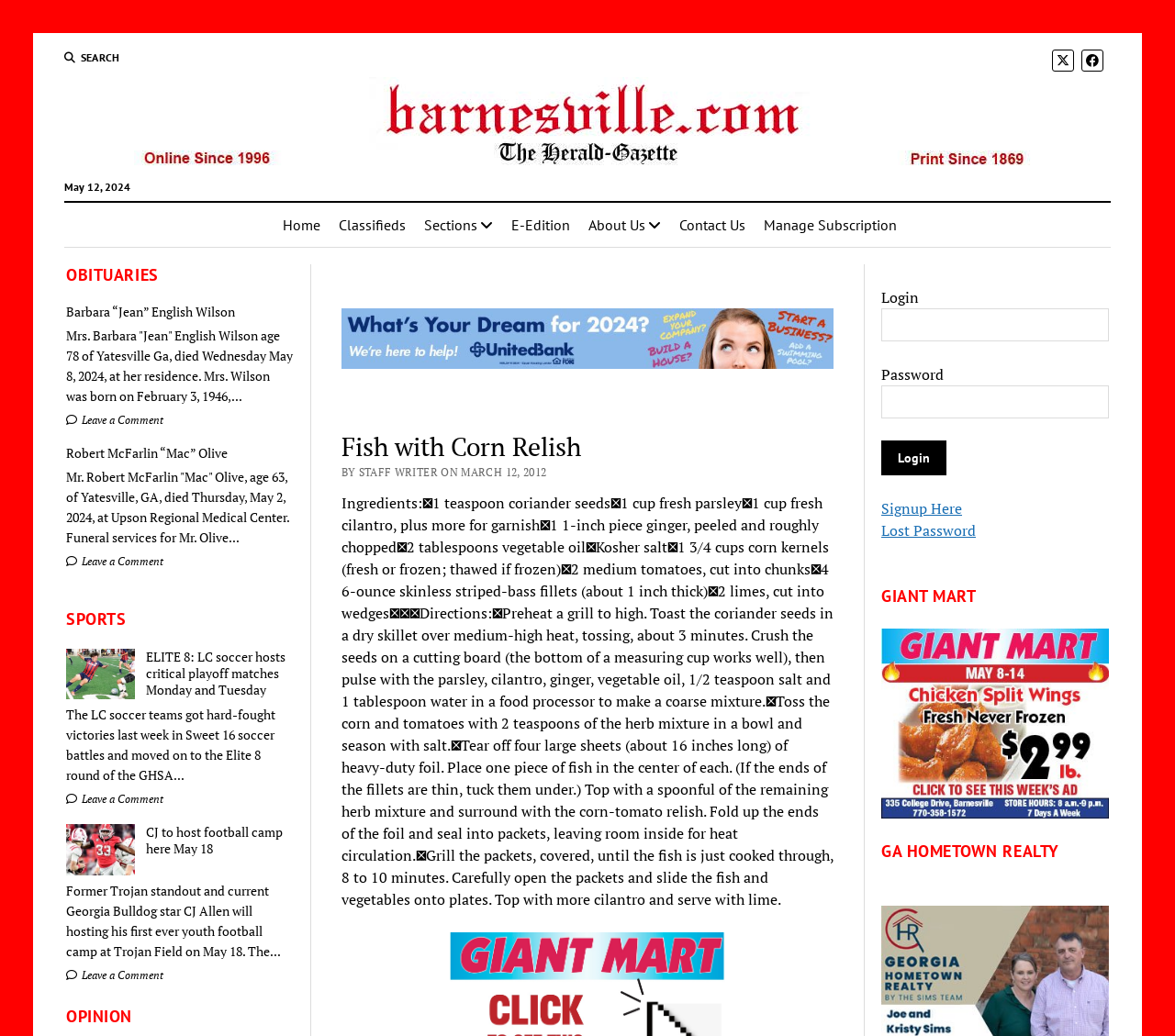What is the date of the latest obituary?
Please give a detailed and elaborate answer to the question.

I looked at the text under the 'OBITUARIES' heading and found the date 'Wednesday May 8, 2024' in the text of the first obituary, which is likely the latest one.